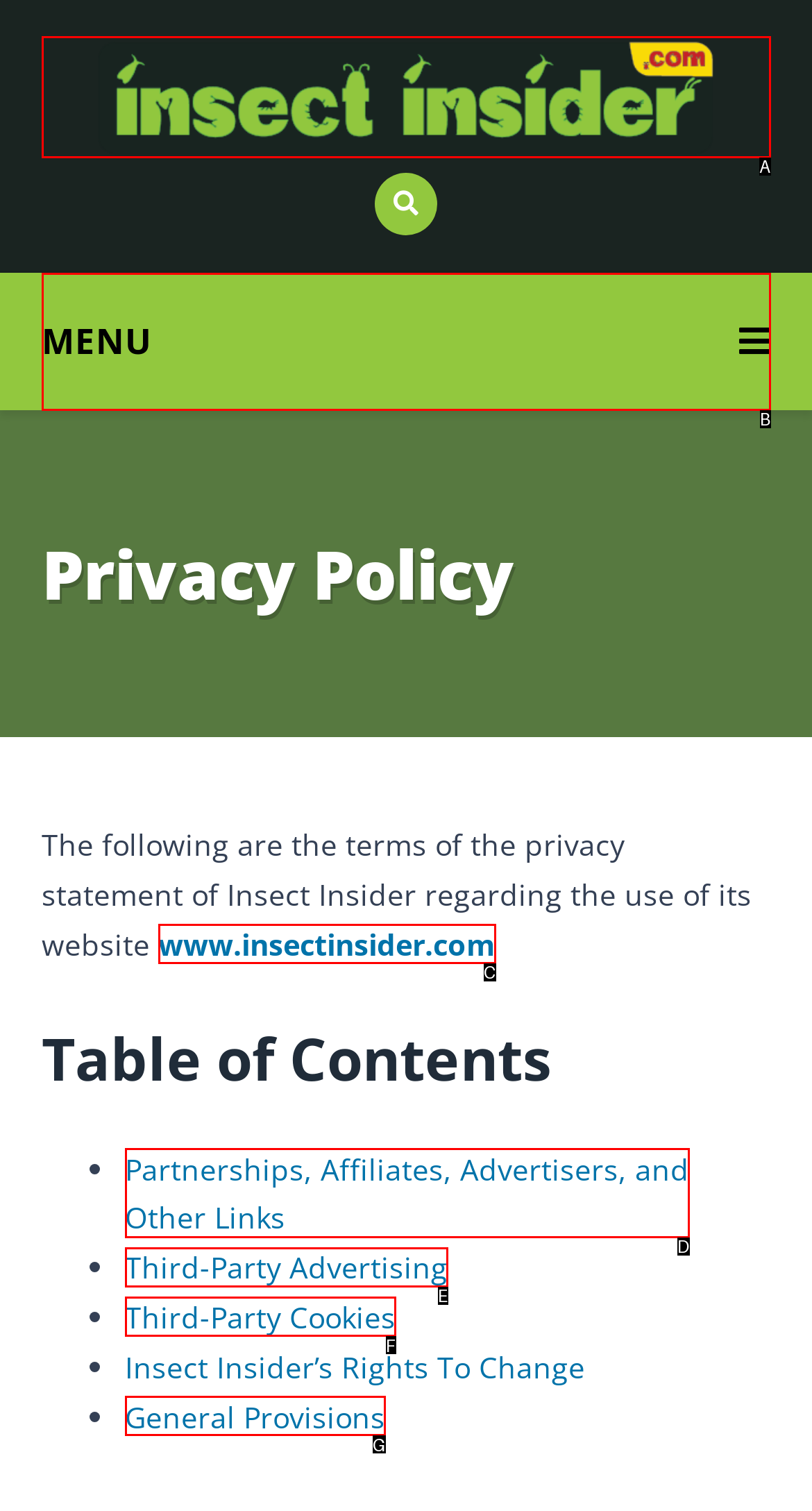Match the HTML element to the description: www.insectinsider.com. Respond with the letter of the correct option directly.

C